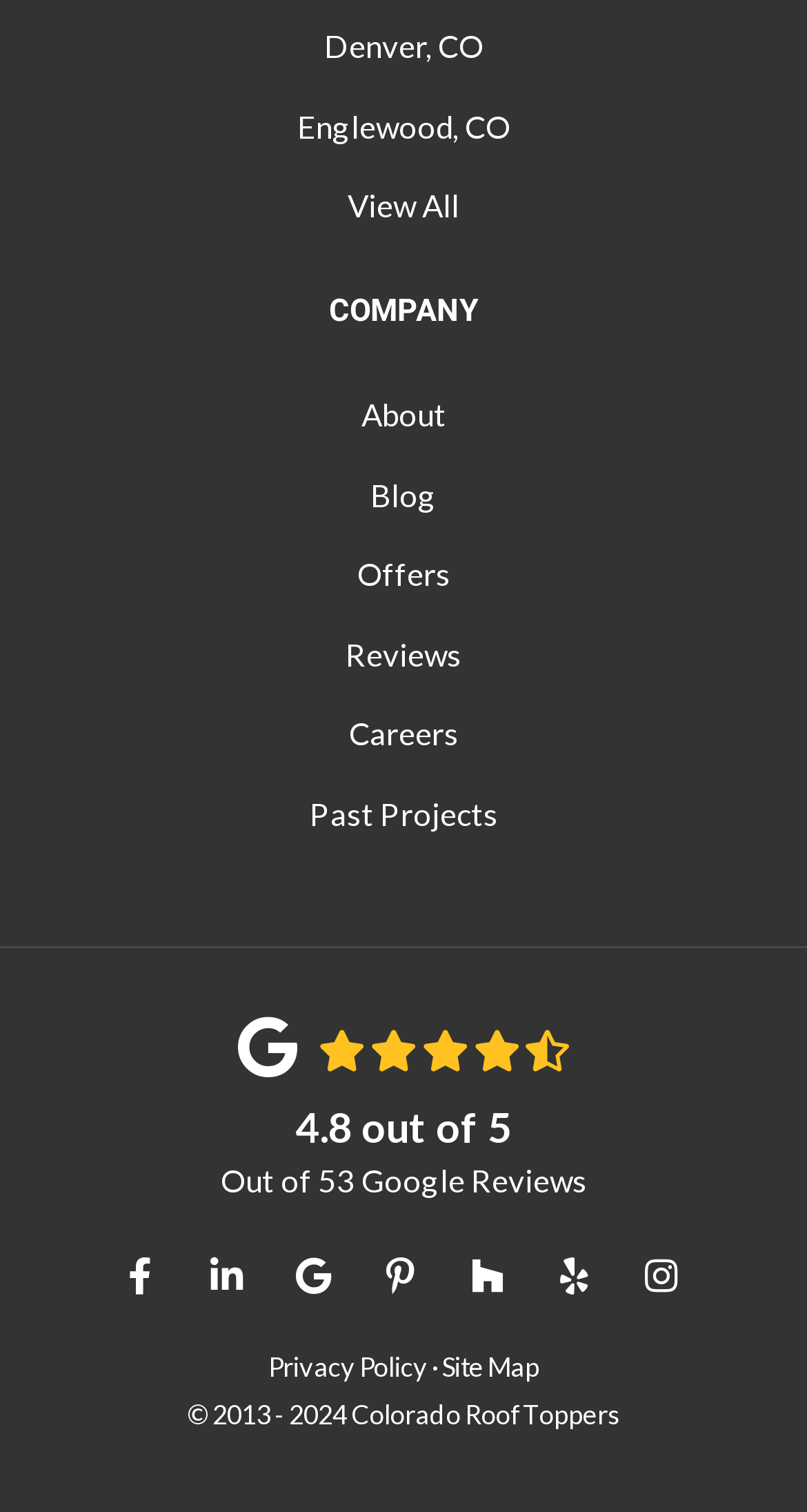Find the bounding box coordinates of the area to click in order to follow the instruction: "Read the hymn lyric 'Leaving All To Follow Jesus'".

None